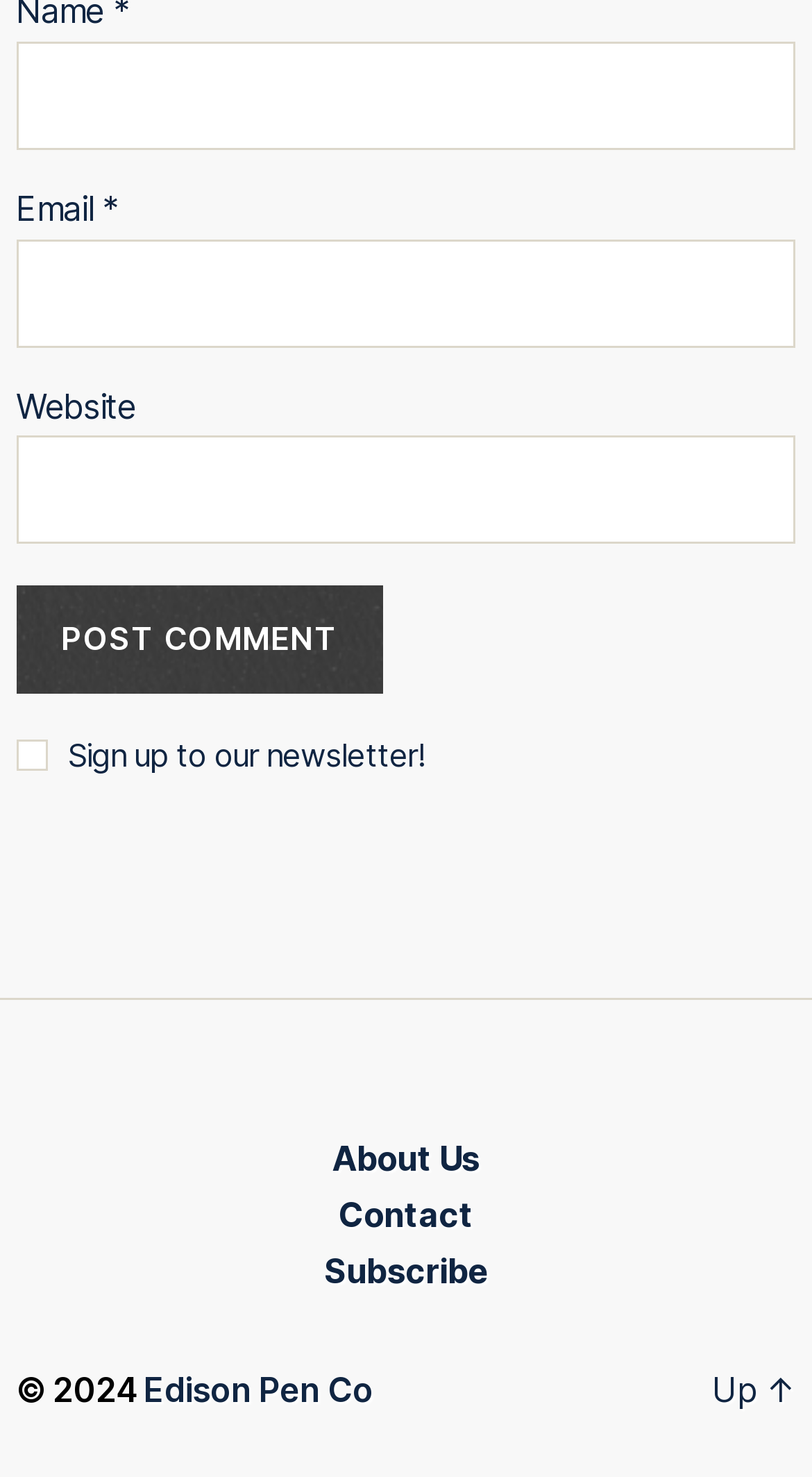Please identify the bounding box coordinates of the element on the webpage that should be clicked to follow this instruction: "Input your email". The bounding box coordinates should be given as four float numbers between 0 and 1, formatted as [left, top, right, bottom].

[0.02, 0.162, 0.98, 0.235]